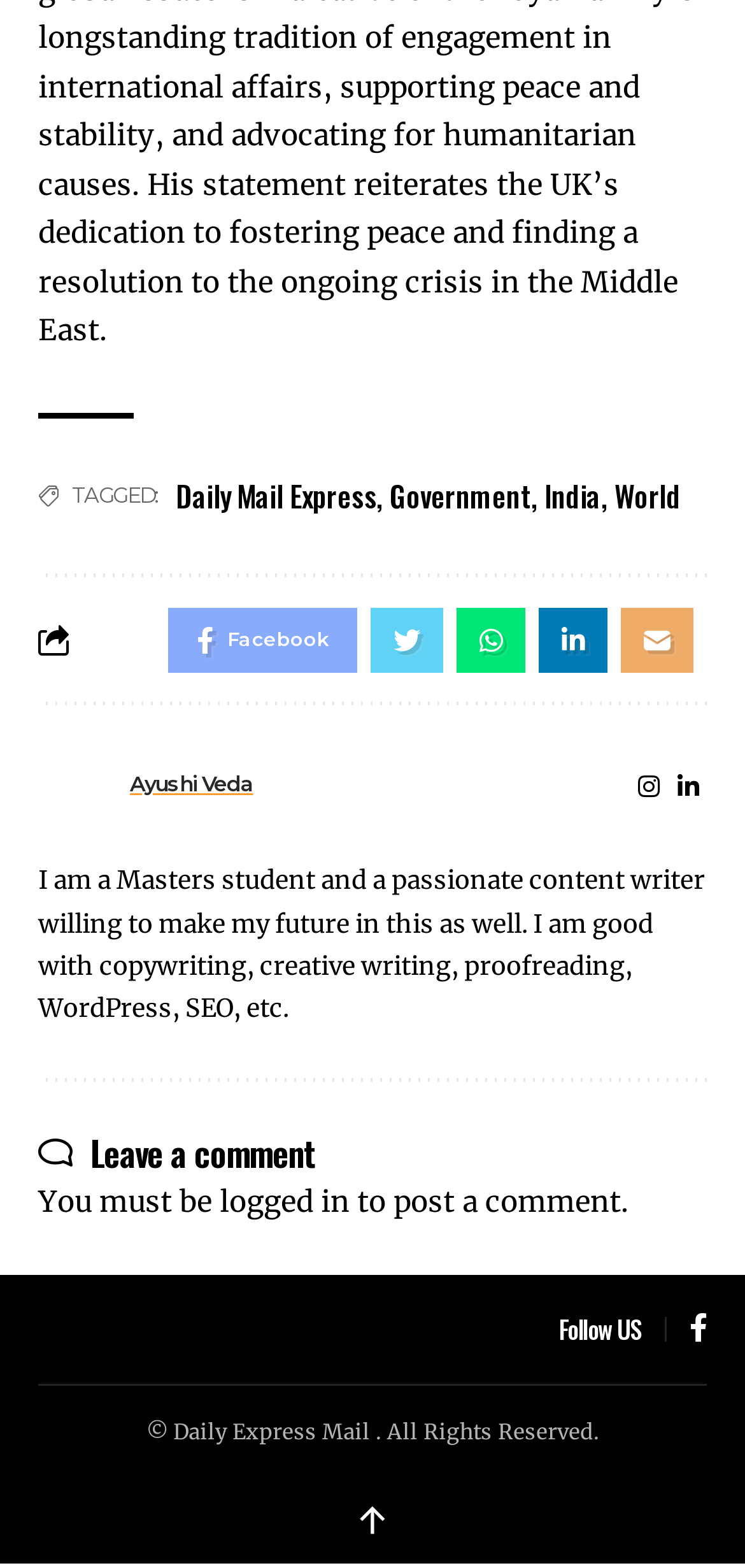Please determine the bounding box coordinates of the clickable area required to carry out the following instruction: "Click on Daily Mail Express". The coordinates must be four float numbers between 0 and 1, represented as [left, top, right, bottom].

[0.236, 0.302, 0.505, 0.329]